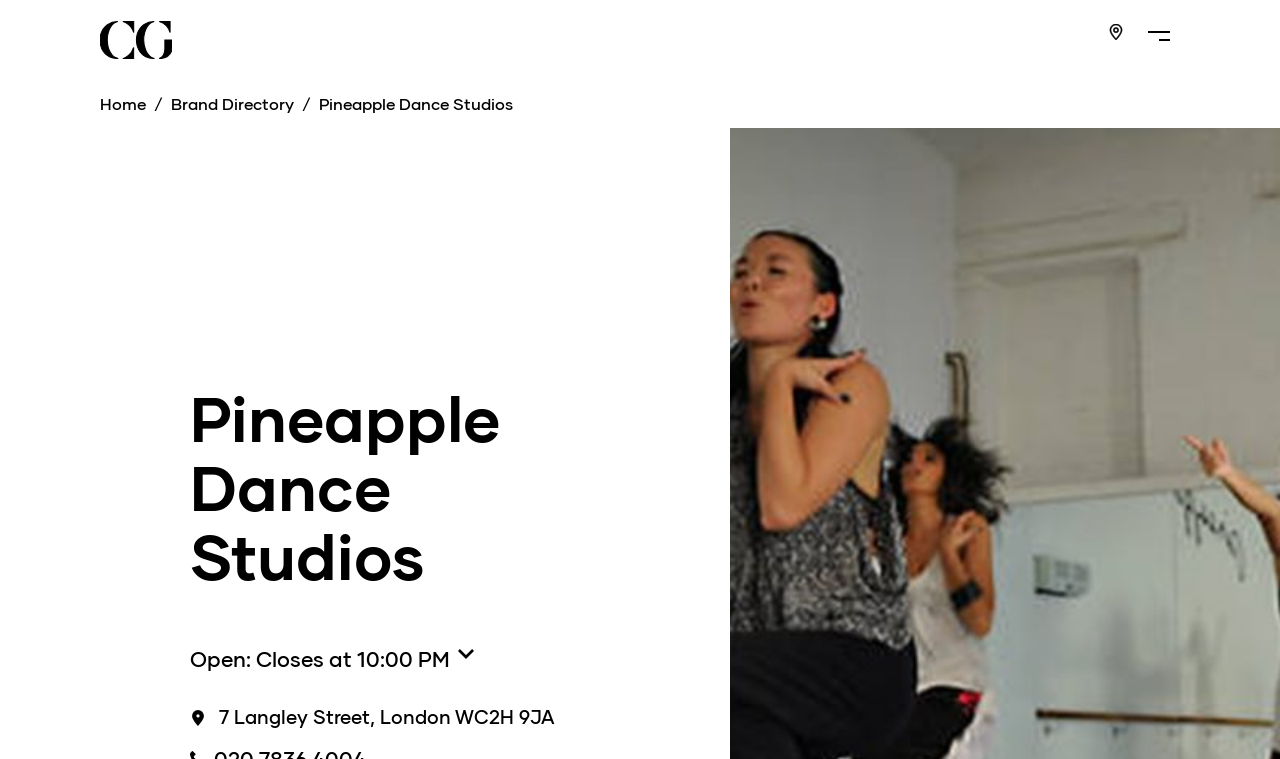Using the information in the image, give a detailed answer to the following question: What is the purpose of the 'Opening times' button?

I inferred the purpose of the 'Opening times' button by looking at its location and the static text that says 'Open: Closes at 10:00 PM' next to it, which suggests that it is used to display the opening times of the dance studio.